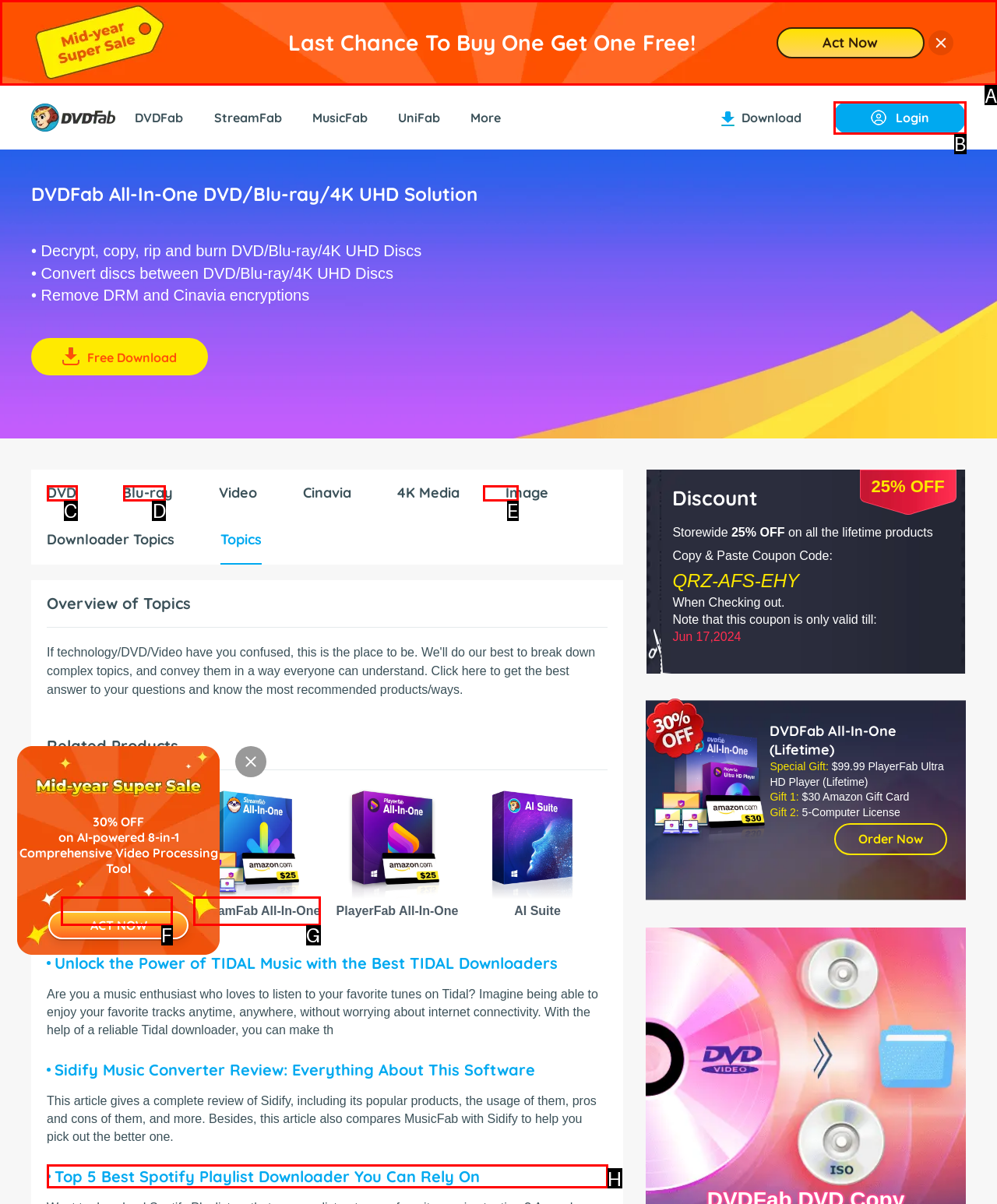Point out the option that needs to be clicked to fulfill the following instruction: Click on the 'Last Chance To Buy One Get One Free! Act Now' link
Answer with the letter of the appropriate choice from the listed options.

A